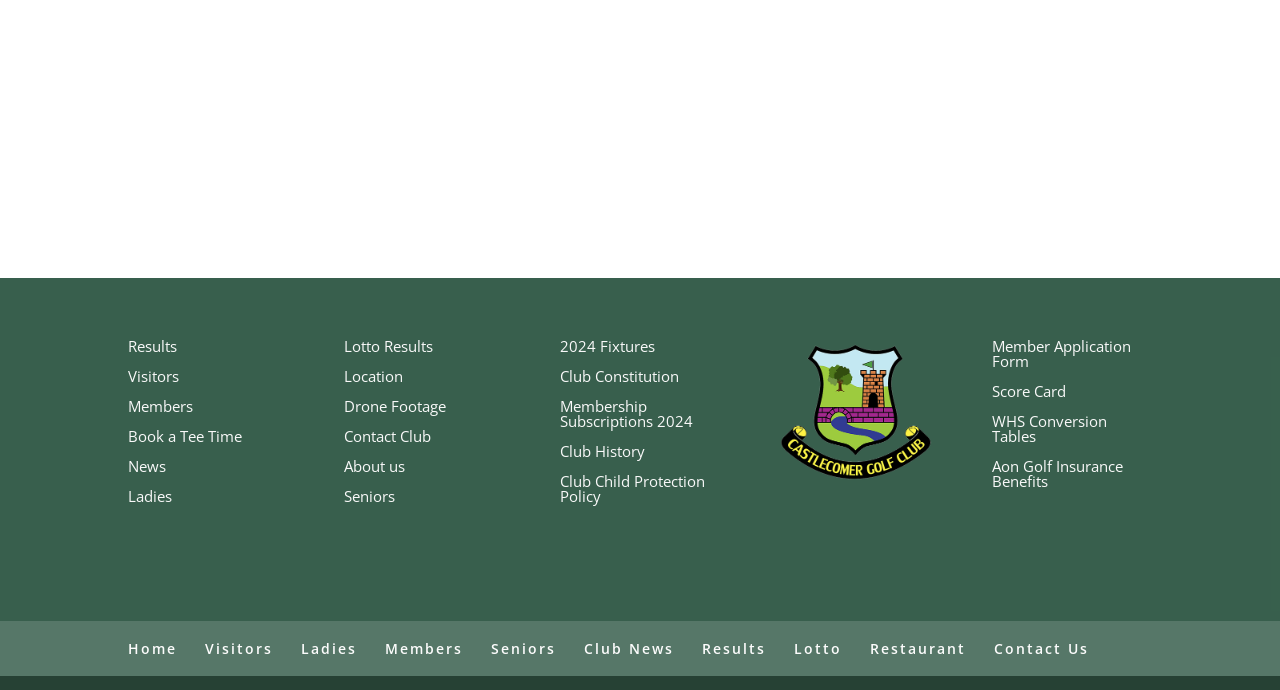Provide a single word or phrase answer to the question: 
What is the 'Member Application Form' link for?

To apply for membership